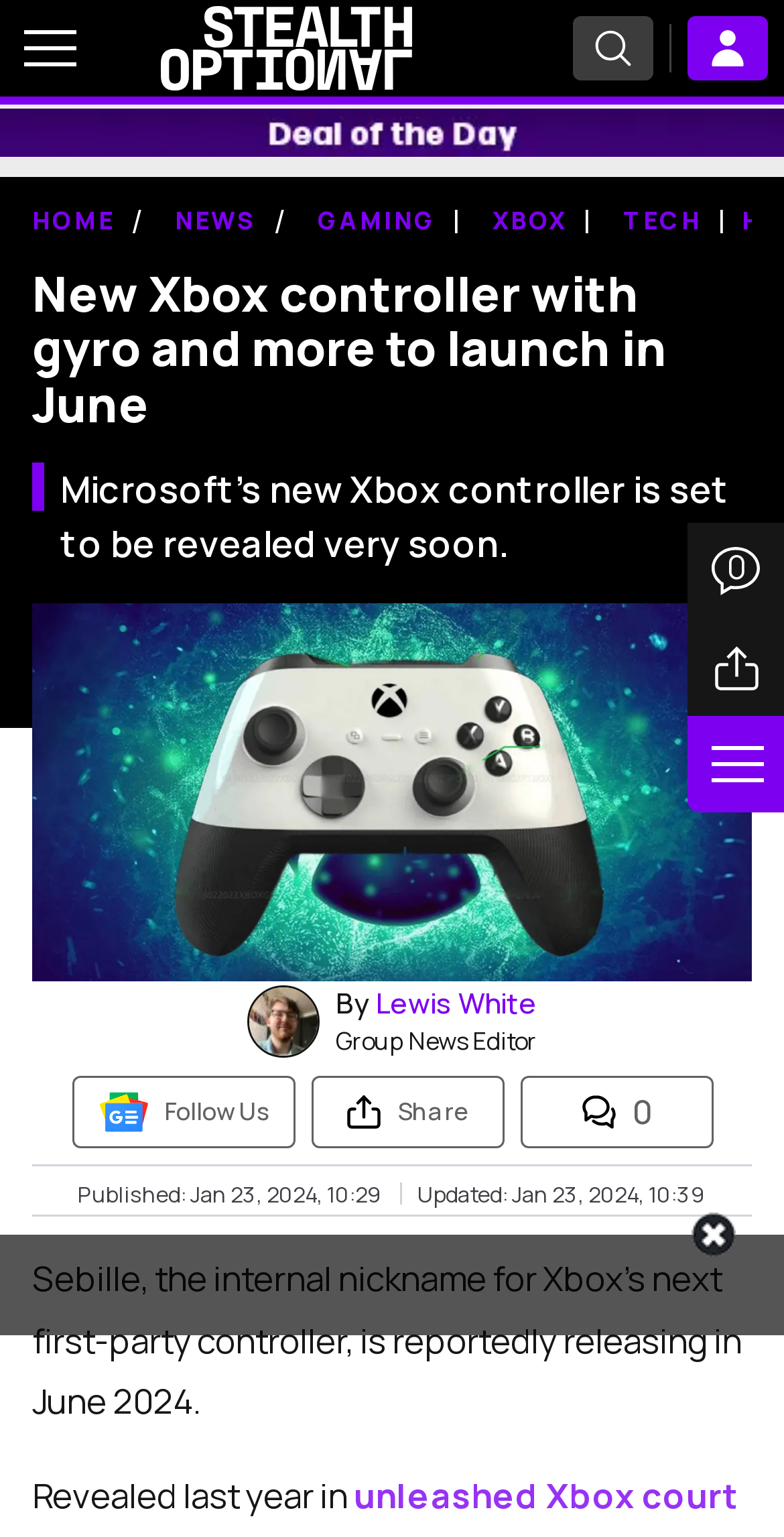Find the bounding box coordinates of the element to click in order to complete the given instruction: "Show comments."

[0.877, 0.34, 1.0, 0.403]